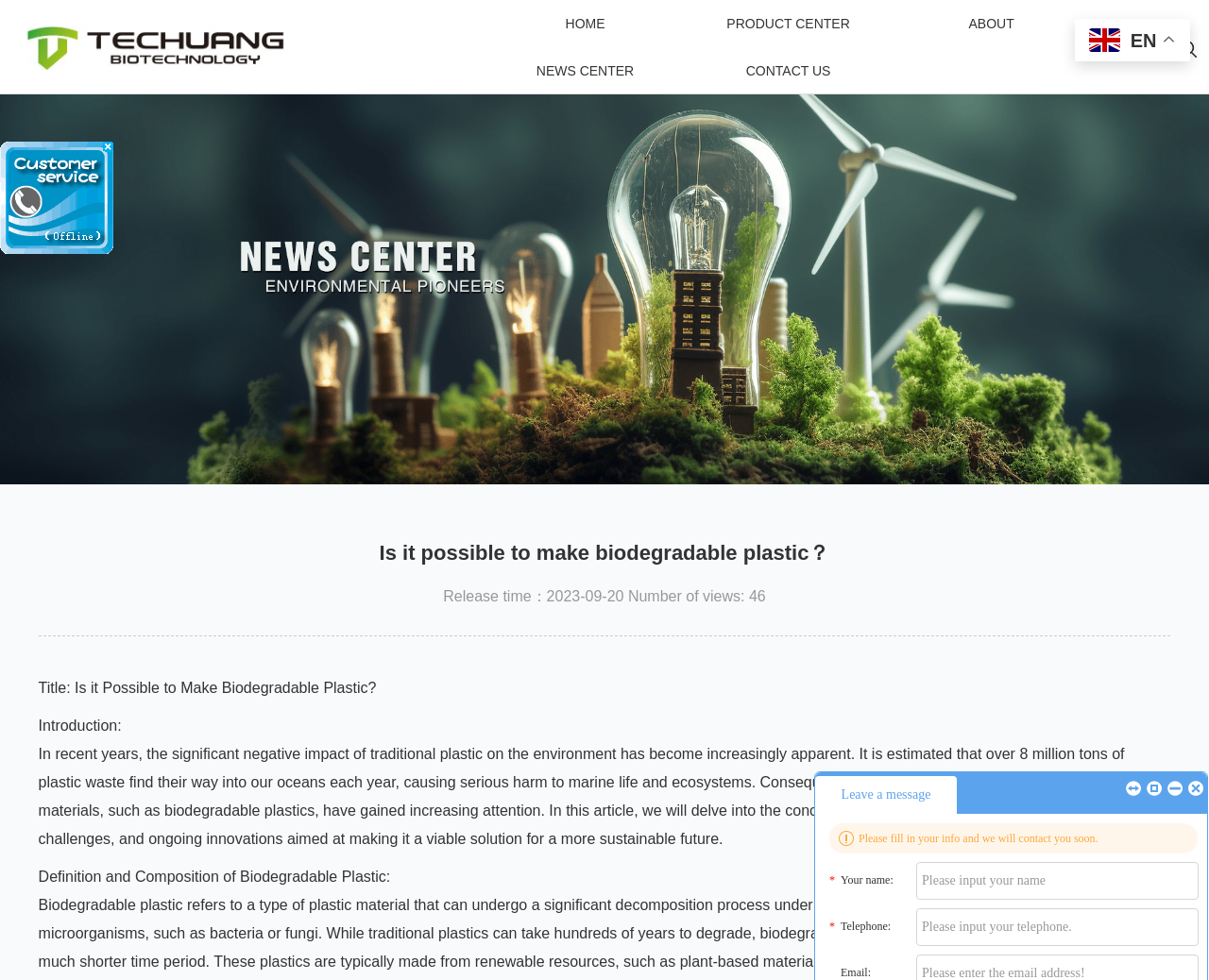How many images are in the bottom right corner?
Based on the image, give a concise answer in the form of a single word or short phrase.

4